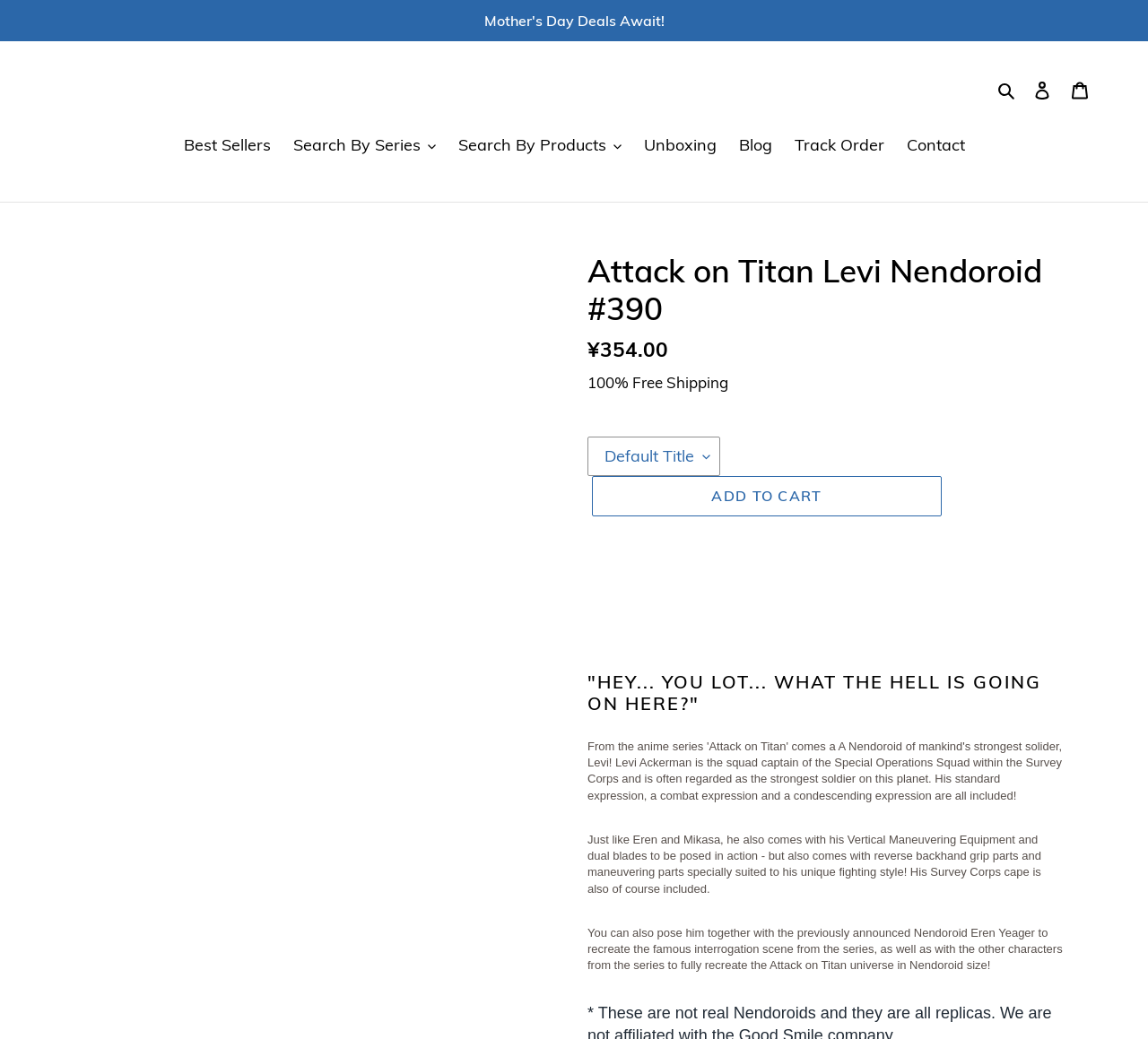Can you find the bounding box coordinates for the UI element given this description: "charles@charlesgoodmanayurveda.com"? Provide the coordinates as four float numbers between 0 and 1: [left, top, right, bottom].

None